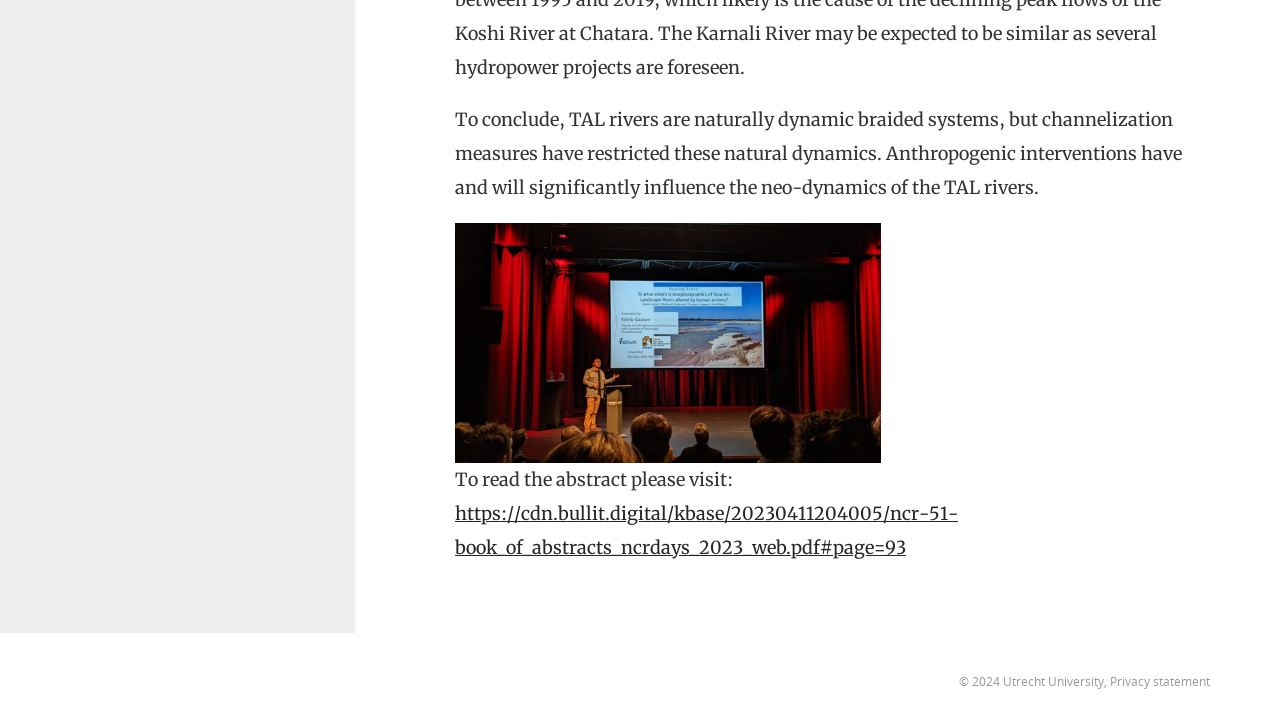Given the element description: "Privacy statement", predict the bounding box coordinates of this UI element. The coordinates must be four float numbers between 0 and 1, given as [left, top, right, bottom].

[0.867, 0.942, 0.945, 0.966]